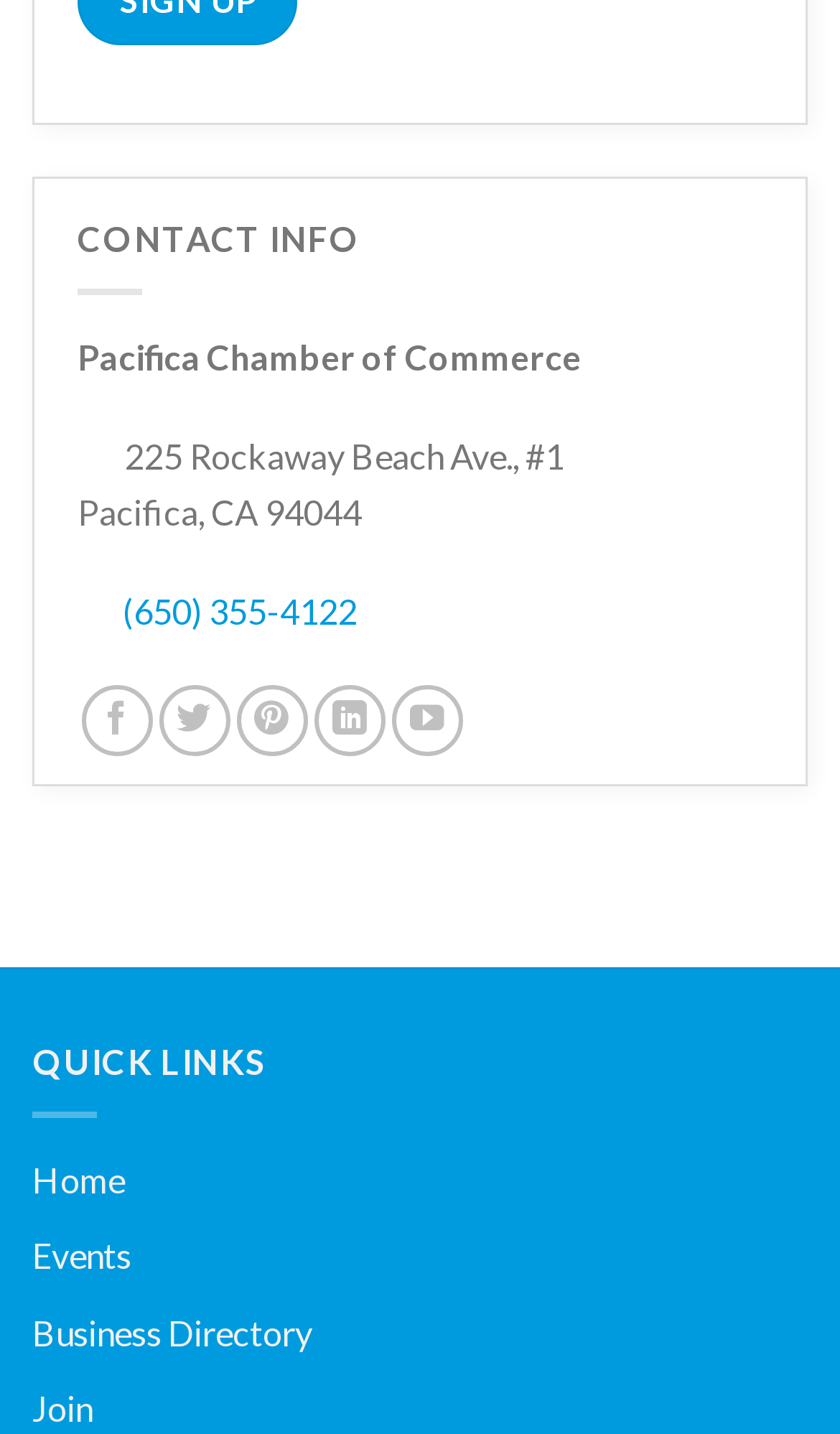Identify the bounding box coordinates for the element you need to click to achieve the following task: "Click on ColorMag". The coordinates must be four float values ranging from 0 to 1, formatted as [left, top, right, bottom].

None